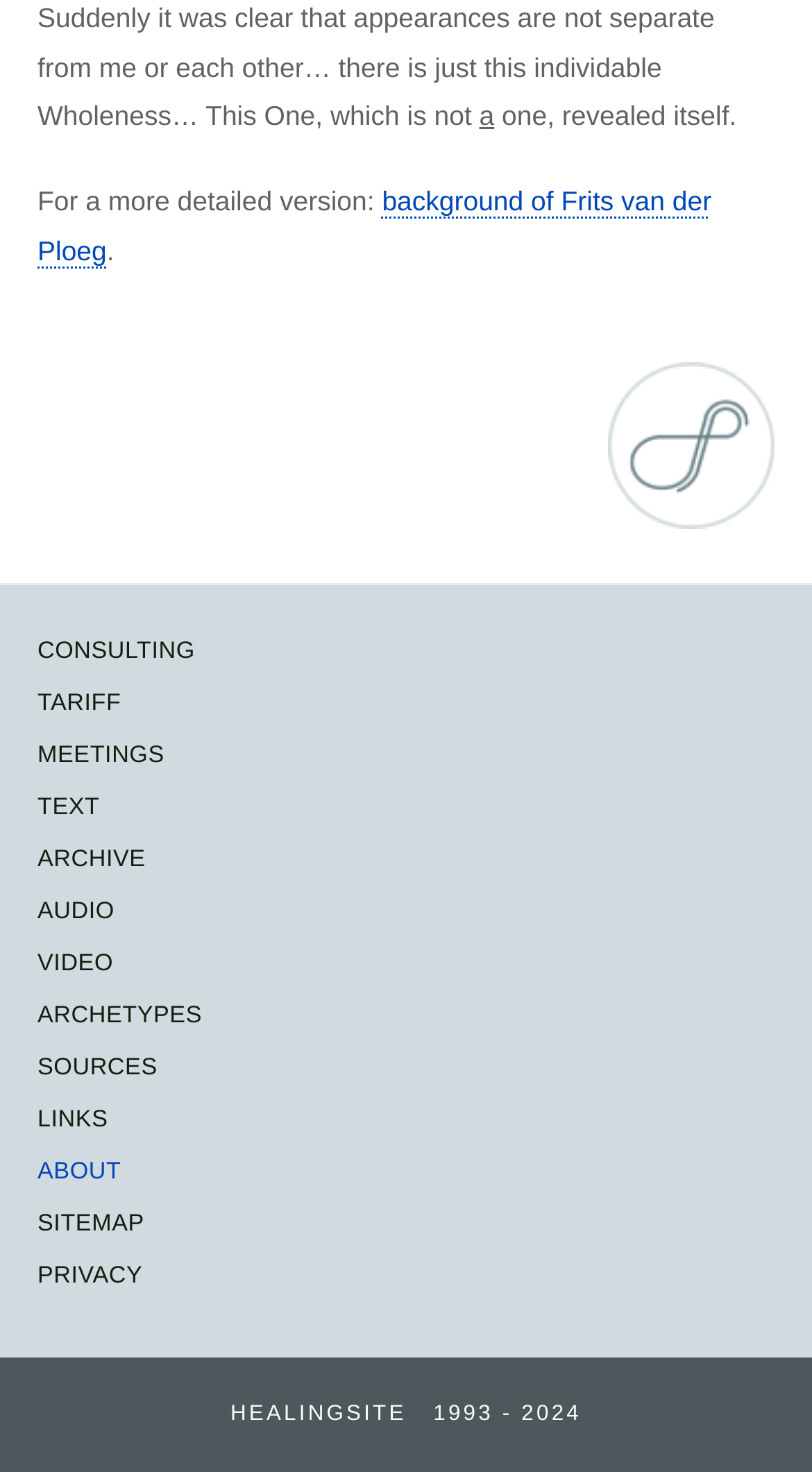Locate the bounding box coordinates of the element I should click to achieve the following instruction: "read about the author".

[0.046, 0.788, 0.149, 0.805]